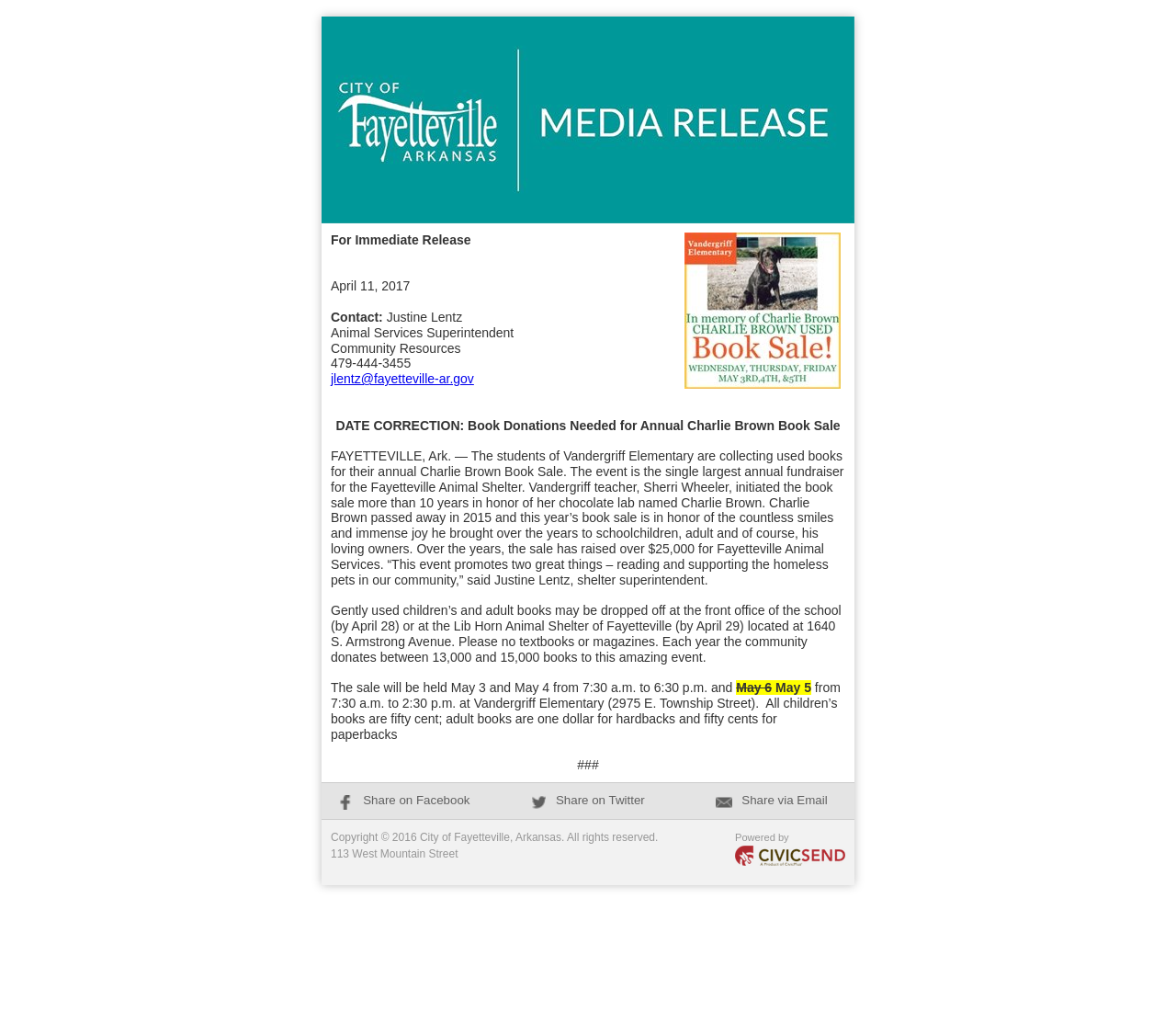Using the webpage screenshot and the element description jlentz@fayetteville-ar.gov, determine the bounding box coordinates. Specify the coordinates in the format (top-left x, top-left y, bottom-right x, bottom-right y) with values ranging from 0 to 1.

[0.281, 0.363, 0.403, 0.378]